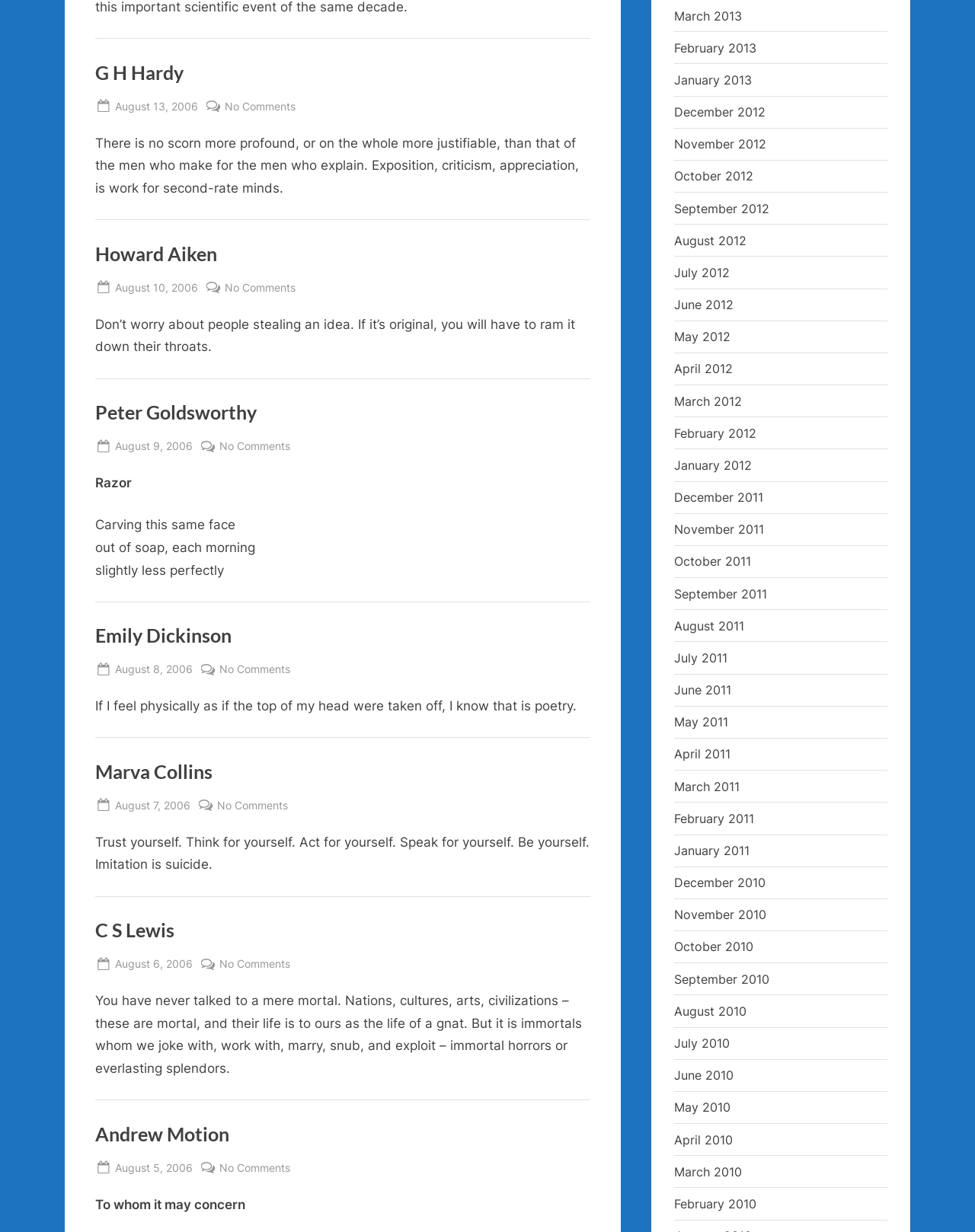Who is the author of the second article?
Please describe in detail the information shown in the image to answer the question.

The second article has a link with the text 'By Crispin' which indicates the author of the article.